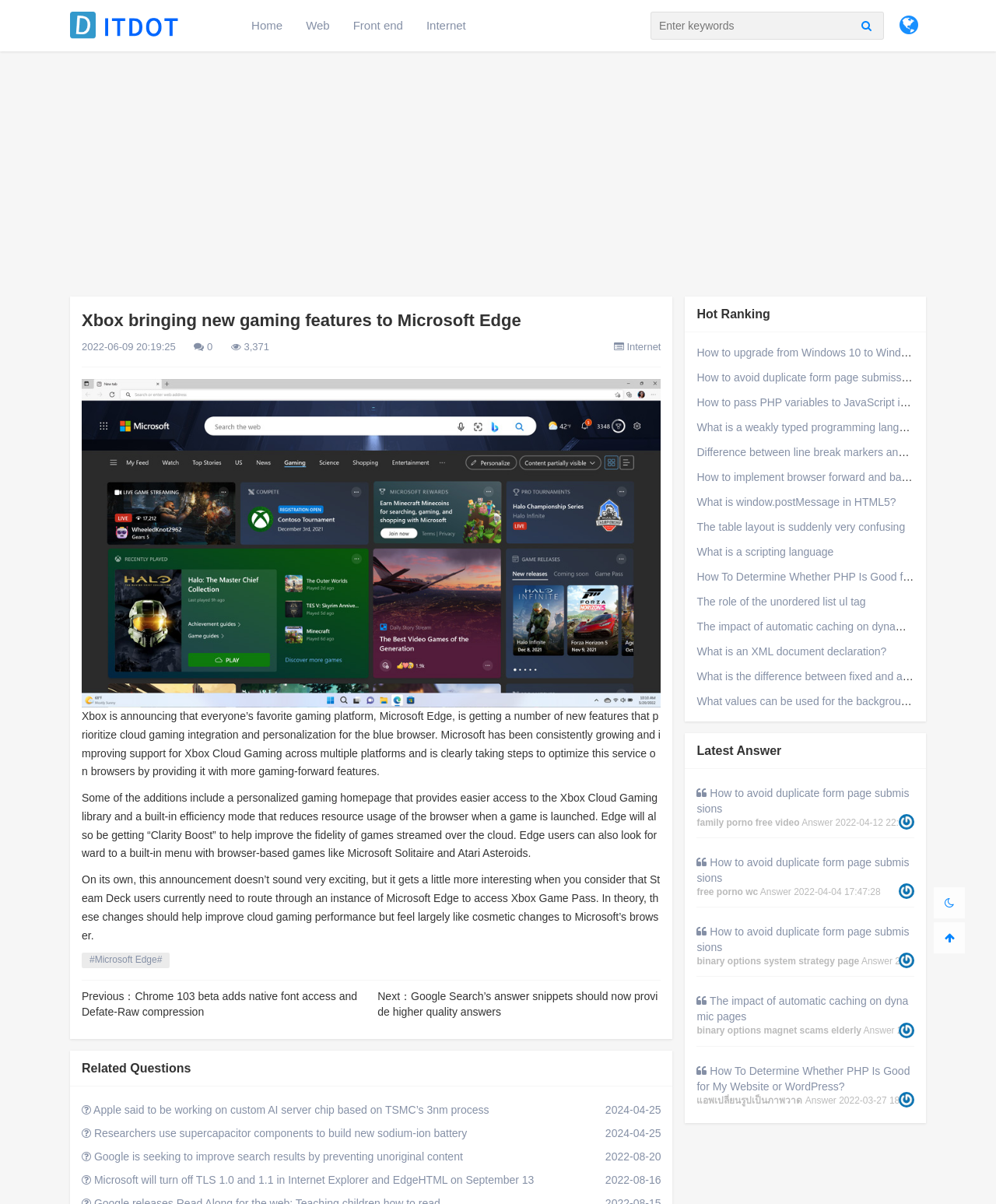Determine the bounding box coordinates for the clickable element required to fulfill the instruction: "Search for keywords". Provide the coordinates as four float numbers between 0 and 1, i.e., [left, top, right, bottom].

[0.654, 0.01, 0.863, 0.032]